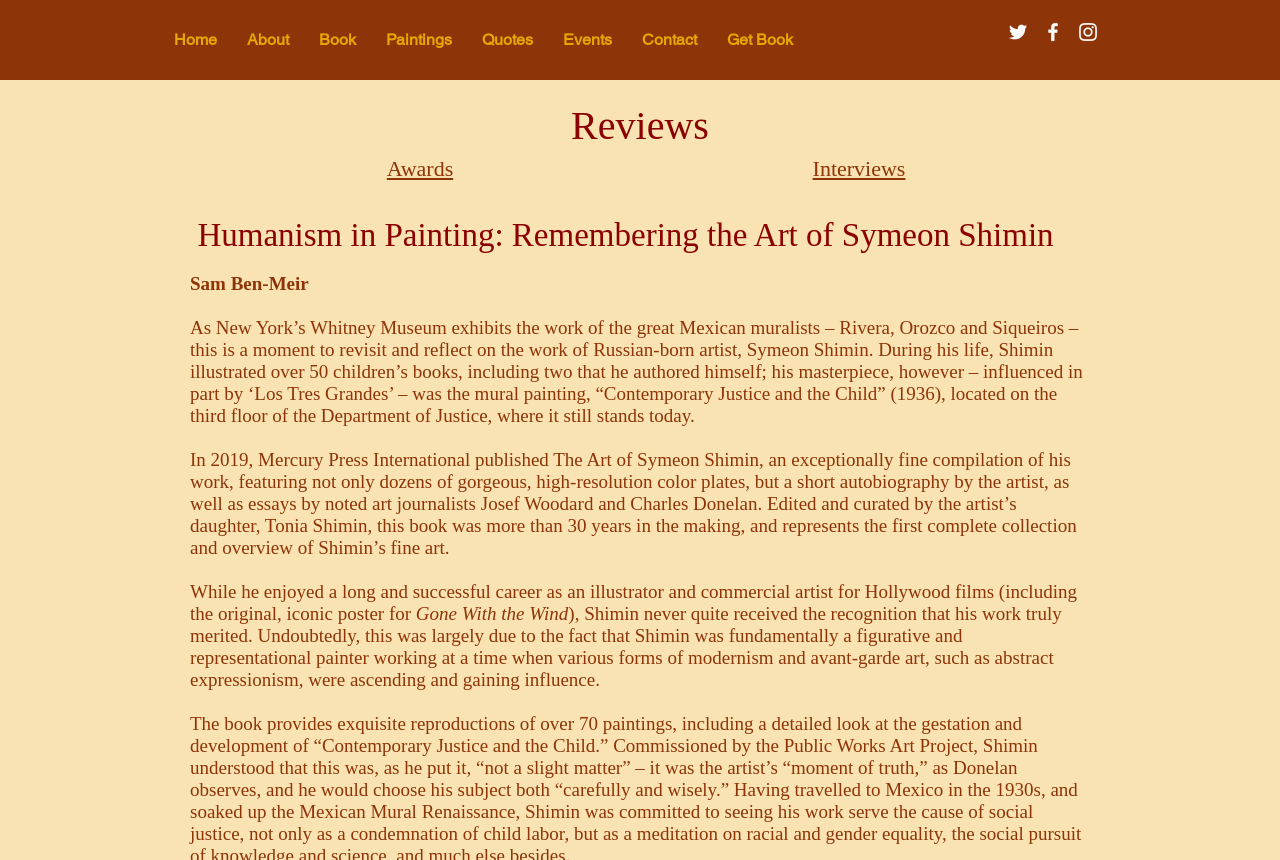Using the given element description, provide the bounding box coordinates (top-left x, top-left y, bottom-right x, bottom-right y) for the corresponding UI element in the screenshot: Interviews

[0.635, 0.181, 0.707, 0.21]